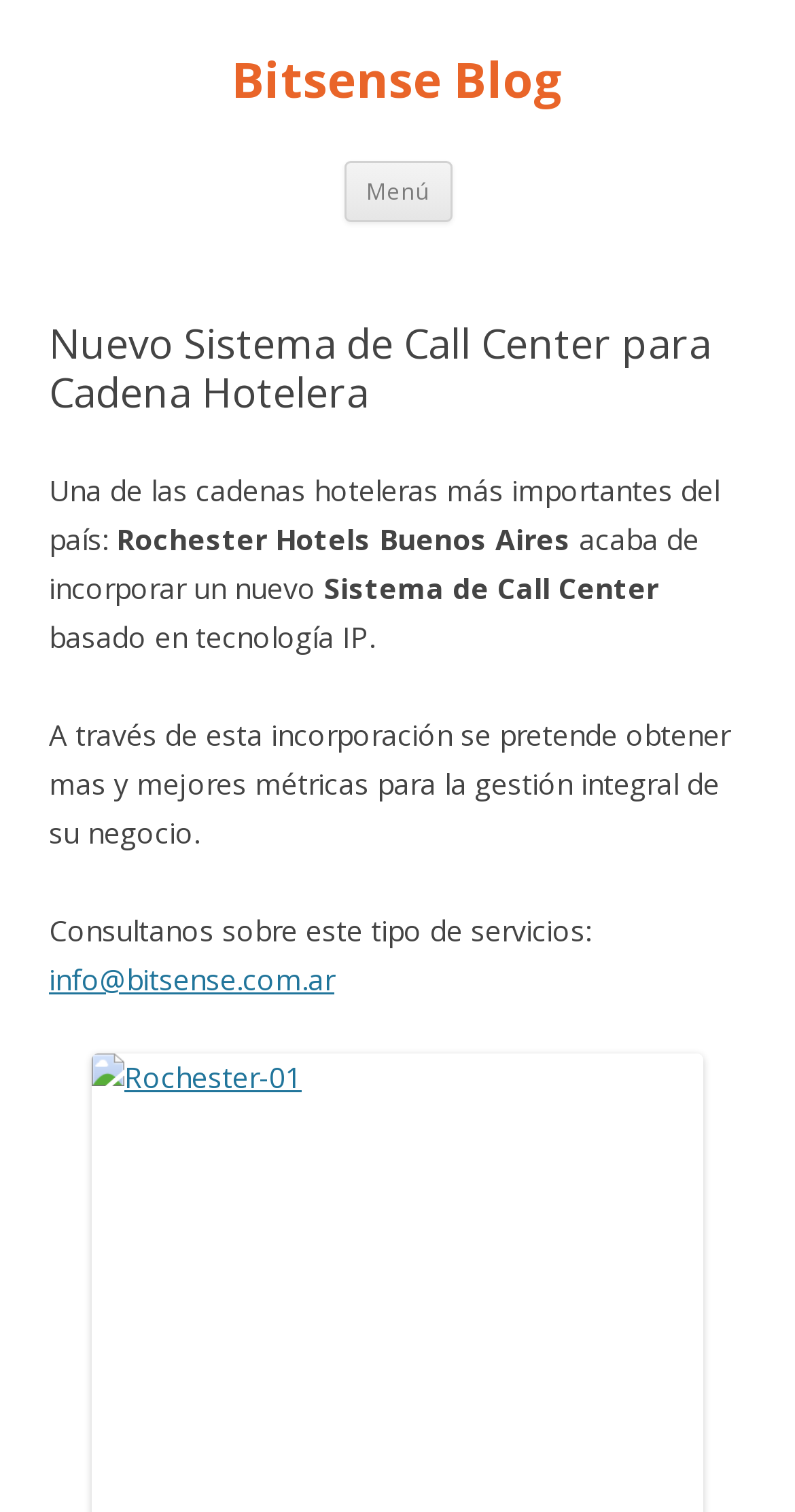How can one contact the company for more information?
Answer the question with as much detail as you can, using the image as a reference.

I found the answer by looking for a contact email or link on the webpage, and I found the email address 'info@bitsense.com.ar' which is likely the contact point for more information.